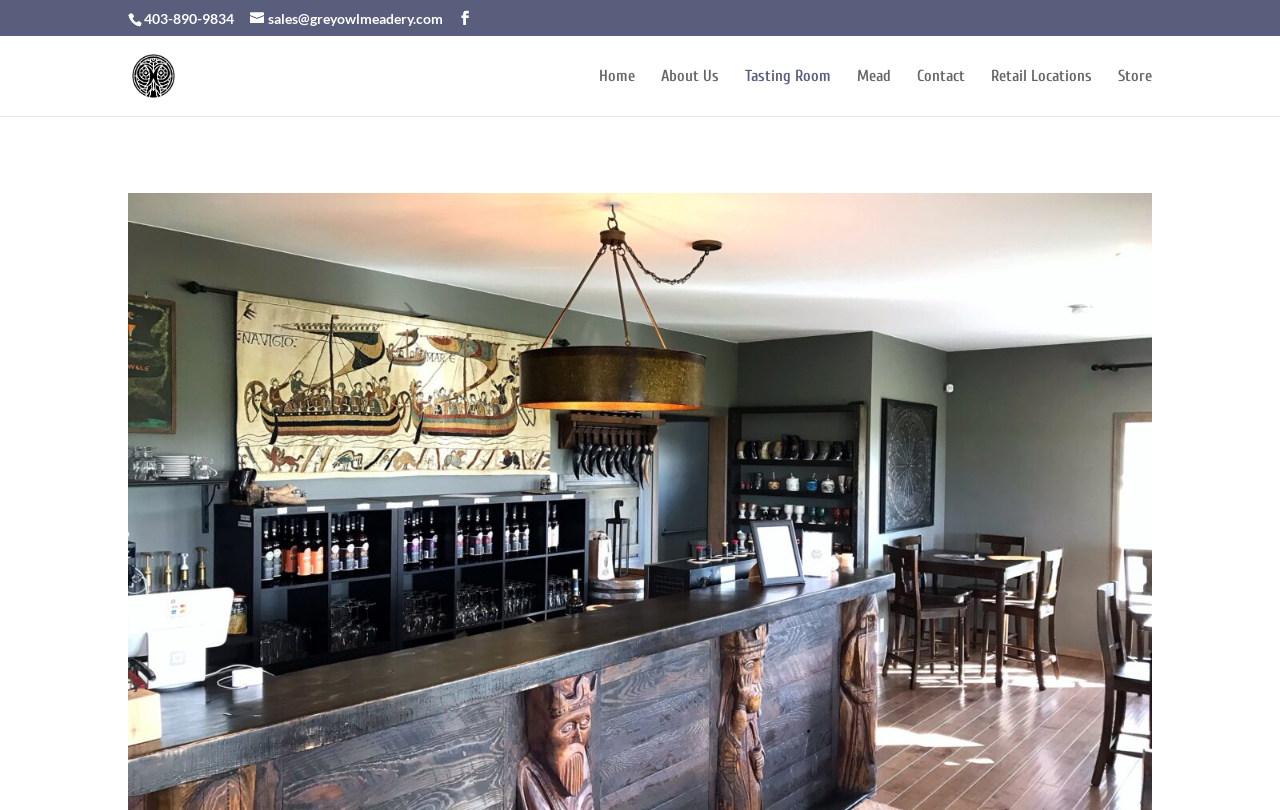What is the email address of Grey Owl Meadery?
Examine the screenshot and reply with a single word or phrase.

sales@greyowlmeadery.com